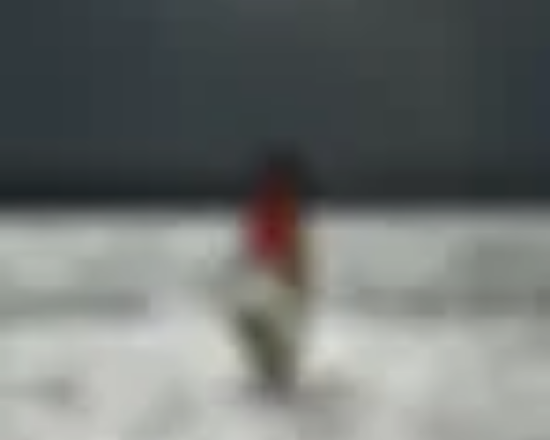Please provide a comprehensive answer to the question based on the screenshot: What is the atmosphere of the backdrop?

The backdrop features a calm body of water with gentle ripples reflecting the light, creating a serene yet invigorating atmosphere, which complements the dynamic and thrilling nature of the sport.